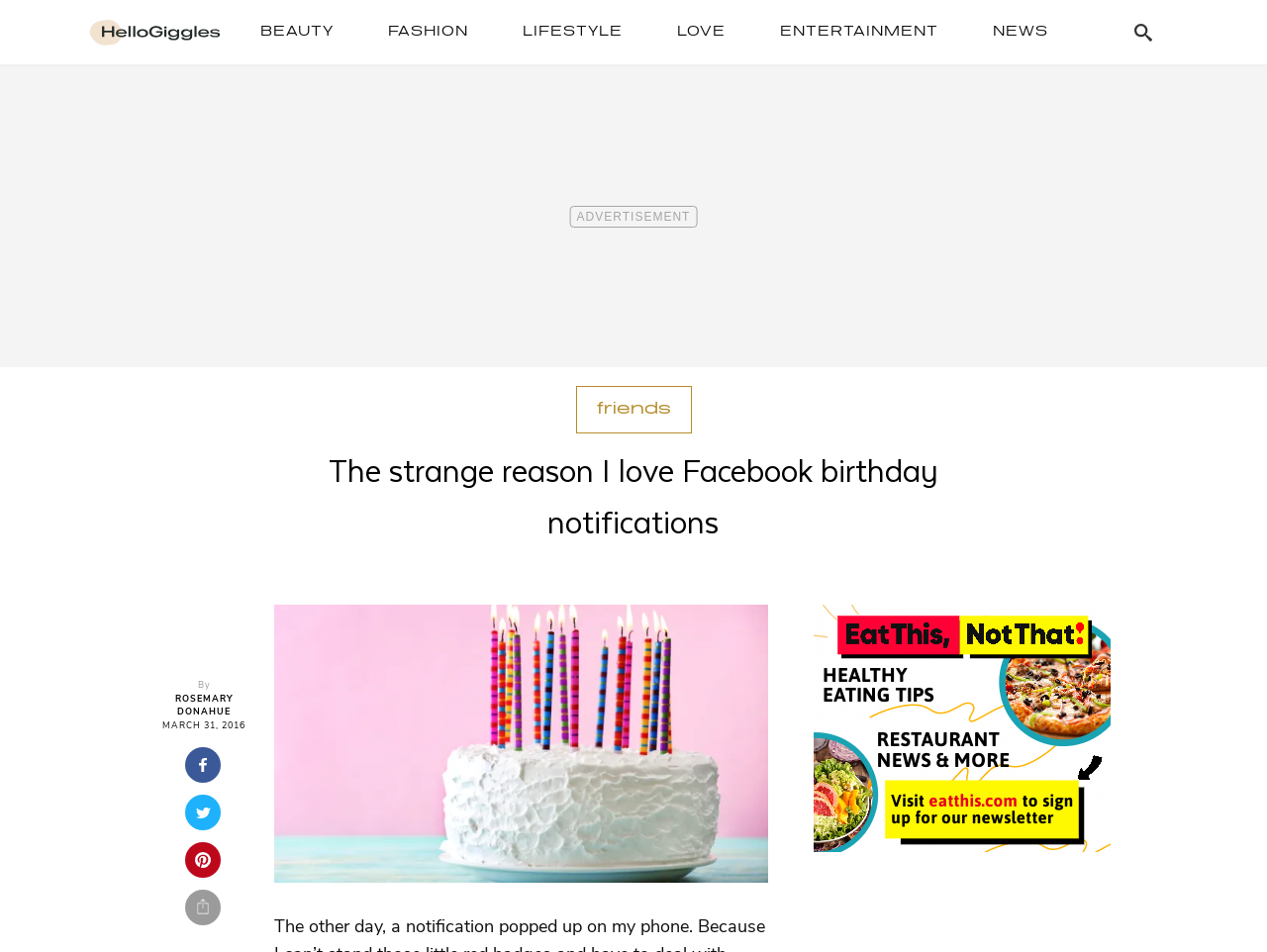Explain the webpage's layout and main content in detail.

This webpage appears to be an article from HelloGiggles, a lifestyle and entertainment website. At the top left corner, there is a link to the website's homepage, accompanied by a small logo image. Below this, there are several links to different categories, including Beauty, Fashion, Lifestyle, Love, Entertainment, and News, which are evenly spaced and aligned horizontally.

On the right side of the top section, there is a search button with a small magnifying glass icon. Below the search button, there is a link to the "friends" section.

The main content of the article begins with a heading that reads "The strange reason I love Facebook birthday notifications". This is followed by a link and a static text "By" that indicates the author's name, Rosemary Donahue. The publication date, March 31, 2016, is also displayed.

Below the author's information, there are several links and images that appear to be related to the article's content. These are arranged in a vertical column and may be social media sharing buttons or related article links.

The main image of the article is a large figure that takes up most of the page's width, depicting a birthday-themed image. Below this, there is an advertisement iframe that occupies a significant portion of the page's width.

Overall, the webpage has a clean and organized layout, with clear headings and concise text. The use of images and links adds visual interest and provides additional functionality to the page.